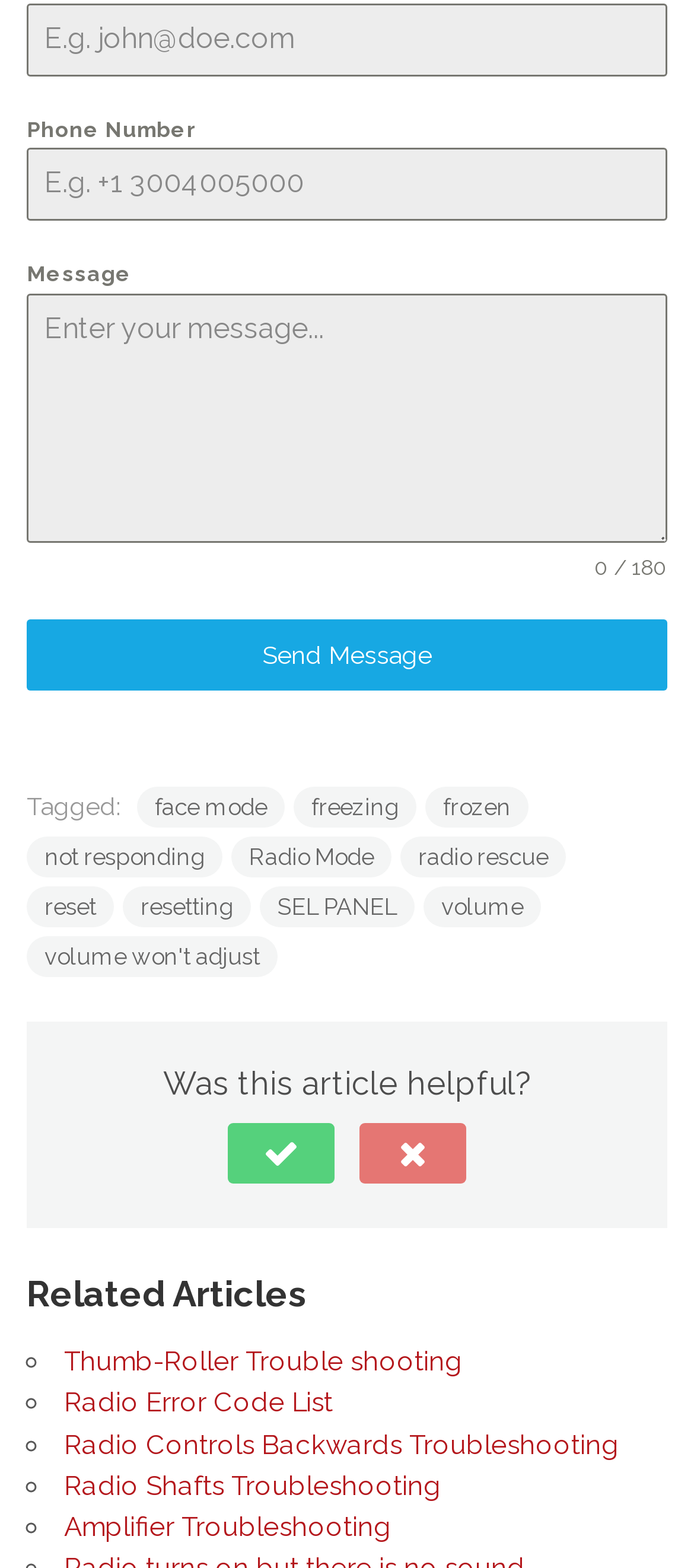Utilize the details in the image to give a detailed response to the question: What is the question asked at the bottom of the webpage?

The webpage asks the question 'Was this article helpful?' at the bottom, with two buttons labeled 'Yes' and 'No' to provide feedback on the article's helpfulness.